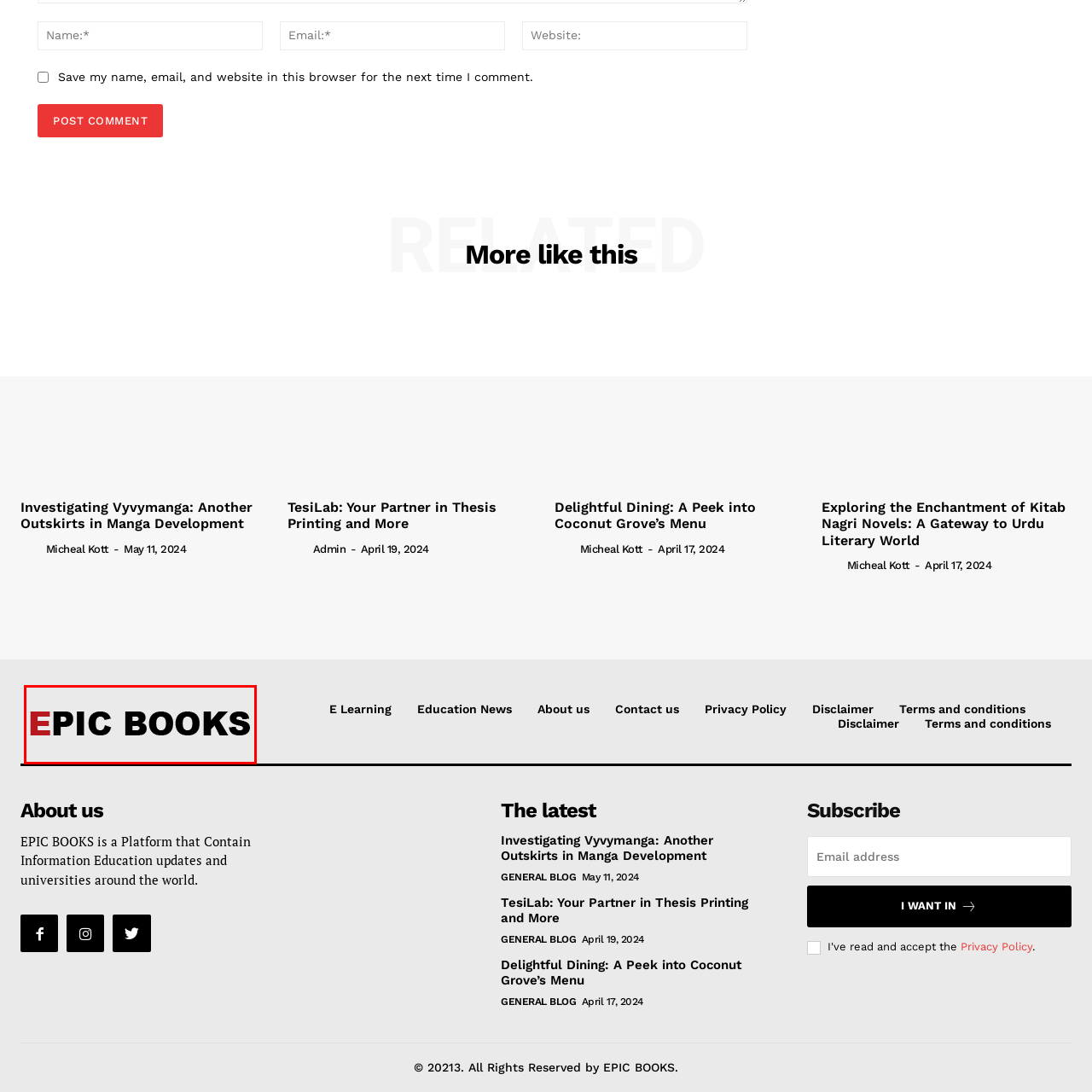What is the design style of the EPIC BOOKS logo?
Look at the image inside the red bounding box and craft a detailed answer using the visual details you can see.

The logo of EPIC BOOKS features a clean and modern design, which positions the platform as a credible and engaging source for educational content and effectively conveys the brand's essence.